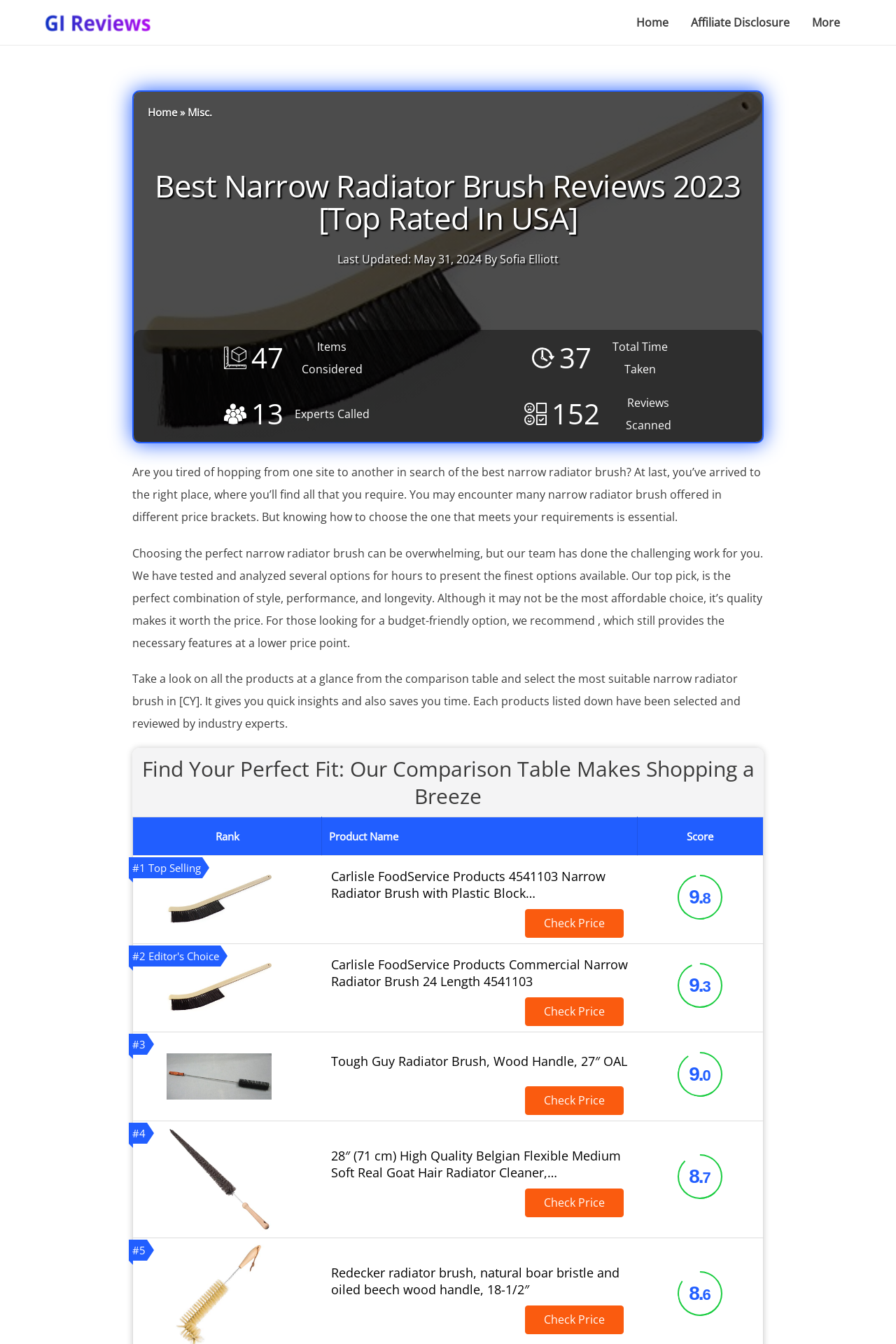Determine the bounding box coordinates of the region to click in order to accomplish the following instruction: "Click on the 'Check Price' link of '28″ (71 cm) High Quality Belgian Flexible Medium Soft Real Goat Hair Radiator Cleaner,…'". Provide the coordinates as four float numbers between 0 and 1, specifically [left, top, right, bottom].

[0.586, 0.884, 0.696, 0.906]